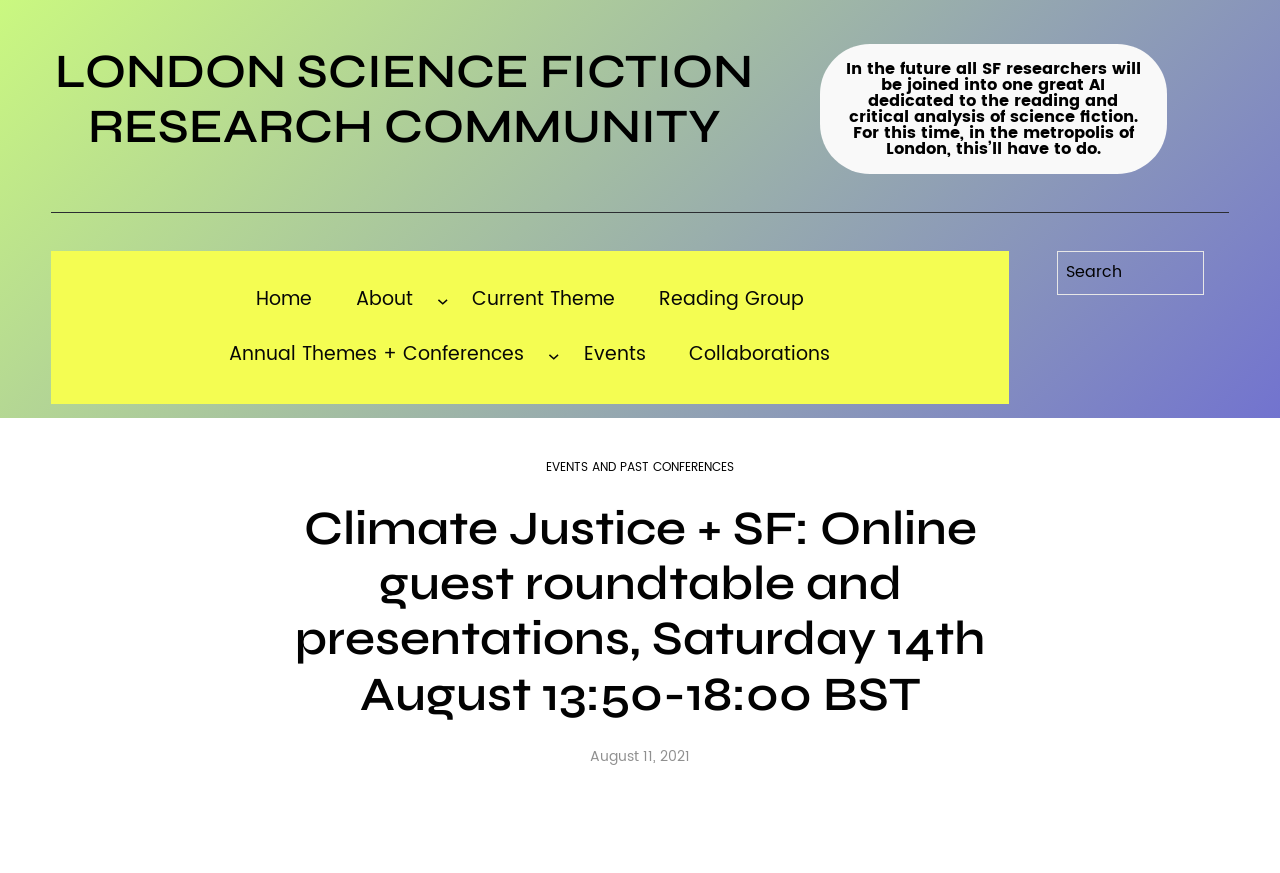Please find the bounding box coordinates of the clickable region needed to complete the following instruction: "Click on the Home link". The bounding box coordinates must consist of four float numbers between 0 and 1, i.e., [left, top, right, bottom].

[0.185, 0.315, 0.259, 0.372]